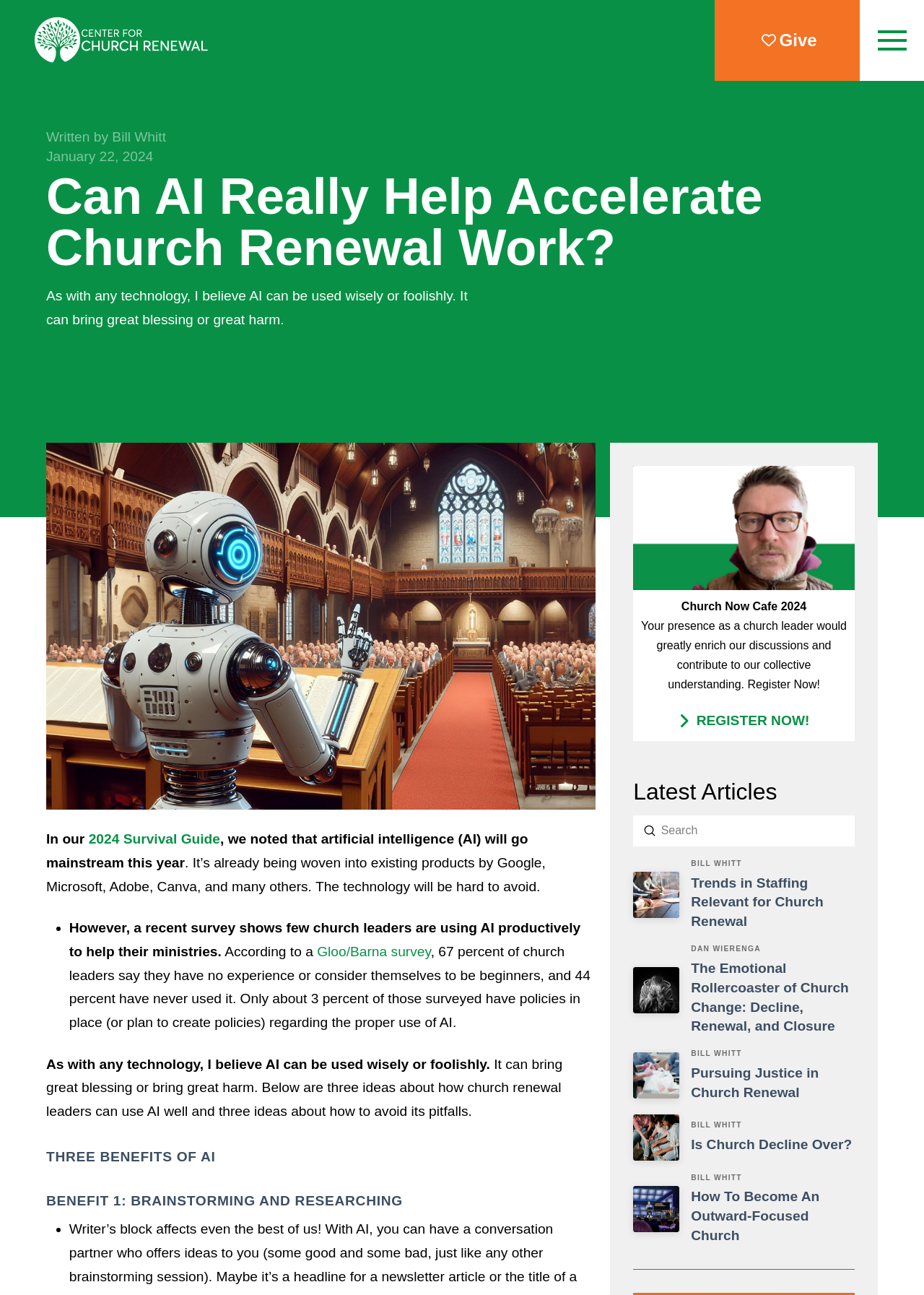Please identify the bounding box coordinates of the clickable element to fulfill the following instruction: "Register for the Church Now Cafe 2024". The coordinates should be four float numbers between 0 and 1, i.e., [left, top, right, bottom].

[0.685, 0.541, 0.925, 0.572]